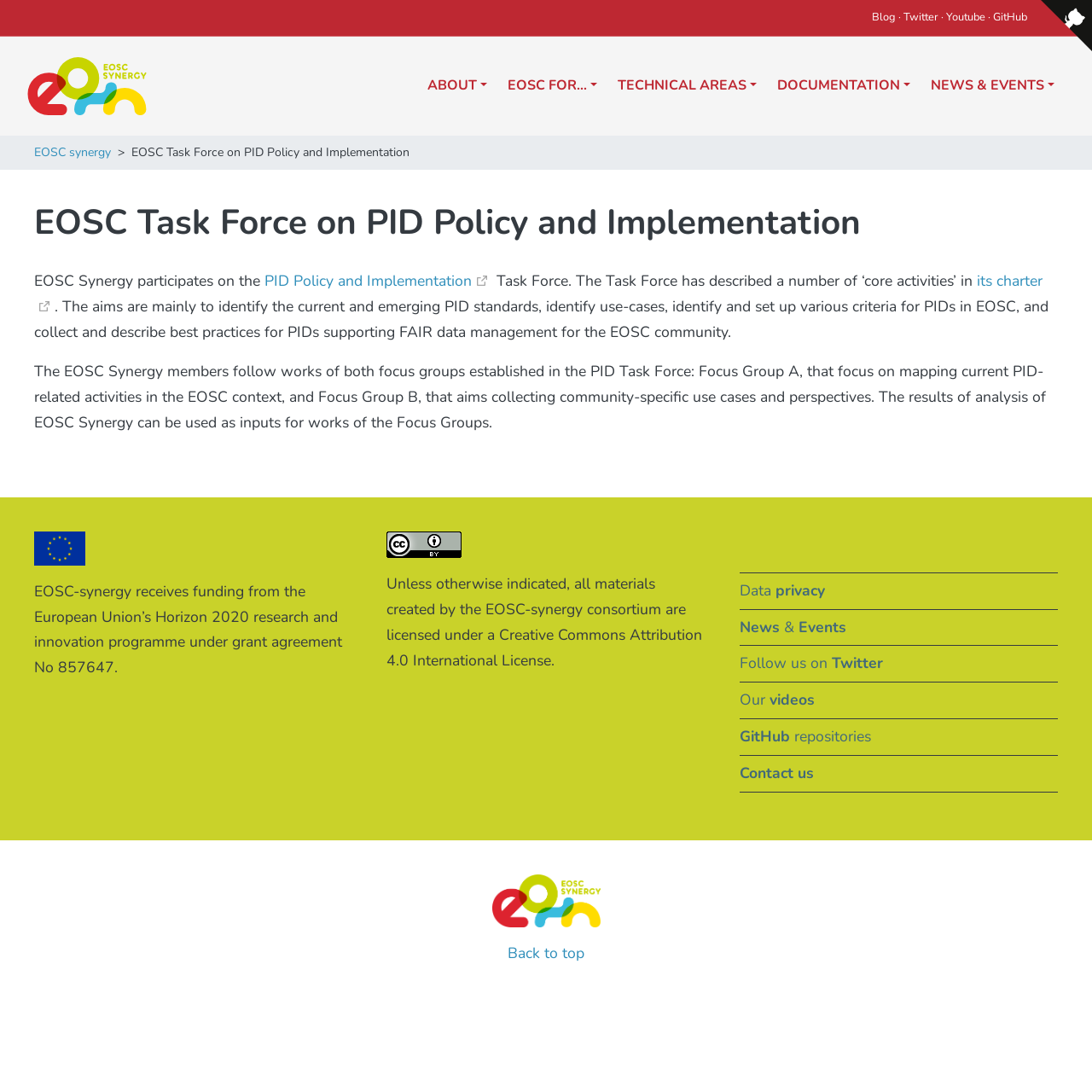Please find the bounding box coordinates of the element that you should click to achieve the following instruction: "Follow EOSC Synergy on Twitter". The coordinates should be presented as four float numbers between 0 and 1: [left, top, right, bottom].

[0.827, 0.009, 0.859, 0.023]